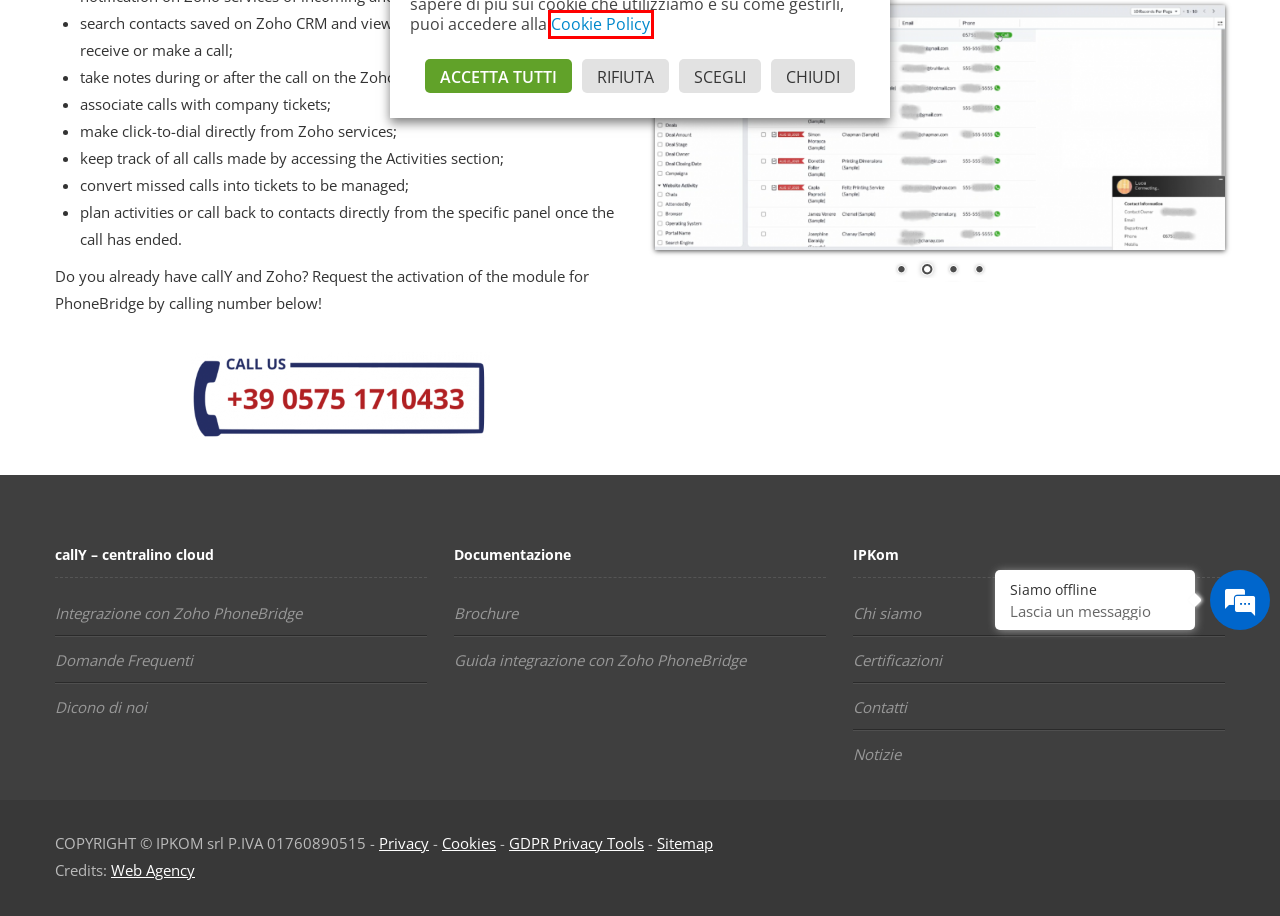Examine the screenshot of a webpage with a red bounding box around an element. Then, select the webpage description that best represents the new page after clicking the highlighted element. Here are the descriptions:
A. Sitemap
B. Testimonial - Cally - Centralino VoIP in Cloud
C. Integrazione con Zoho PhoneBridge - Cally - Centralino VoIP in Cloud
D. Informativa sulla privacy per i clienti IPKOM S.r.l.
E. WEB AGENCY Thiella Consulting - Strategy & Marketing a PERUGIA
F. Privacy Tools
G. Cookies
H. Certificazione ISO 9001:2008 - IpKom

G